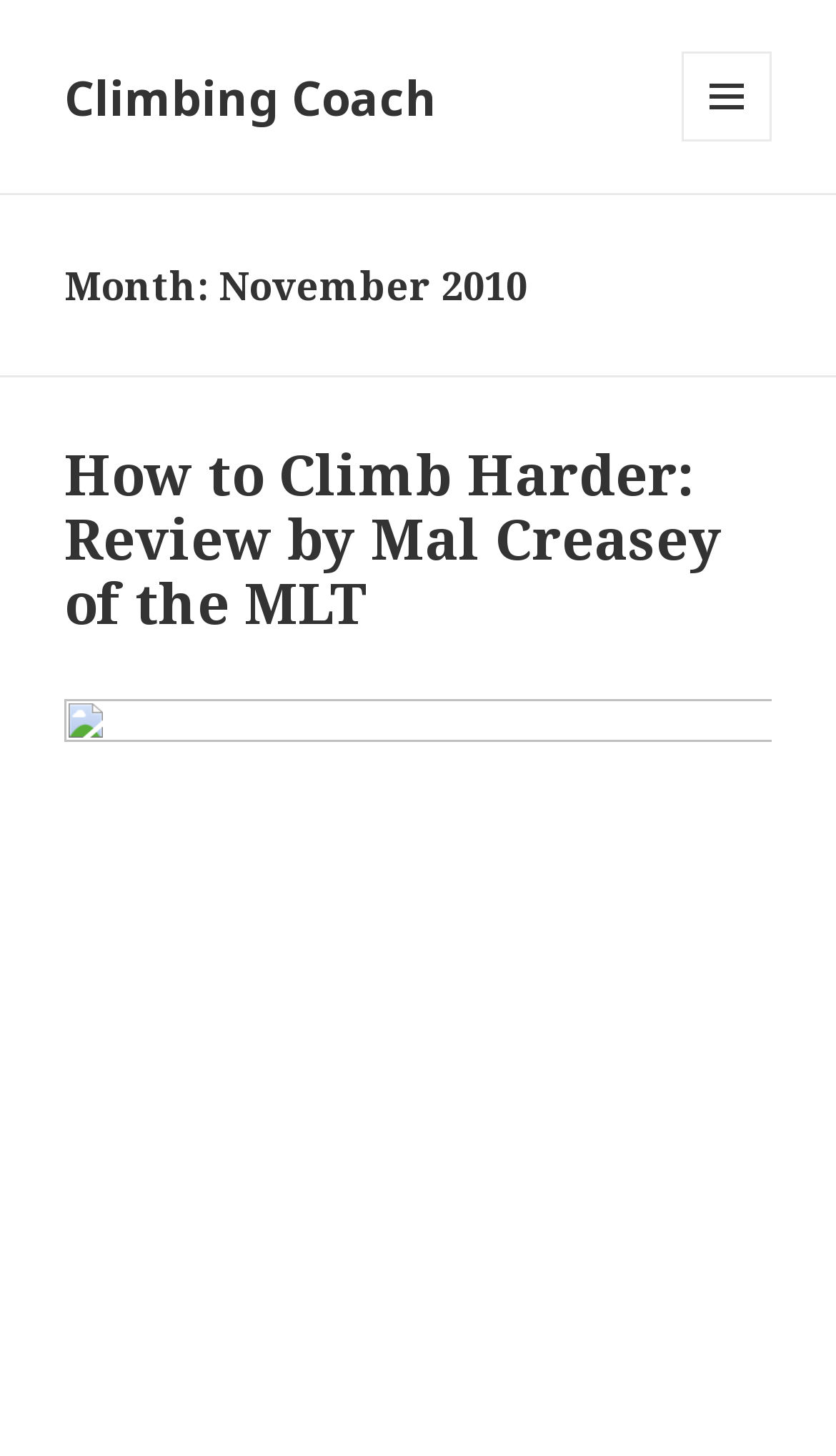Locate the primary heading on the webpage and return its text.

Month: November 2010